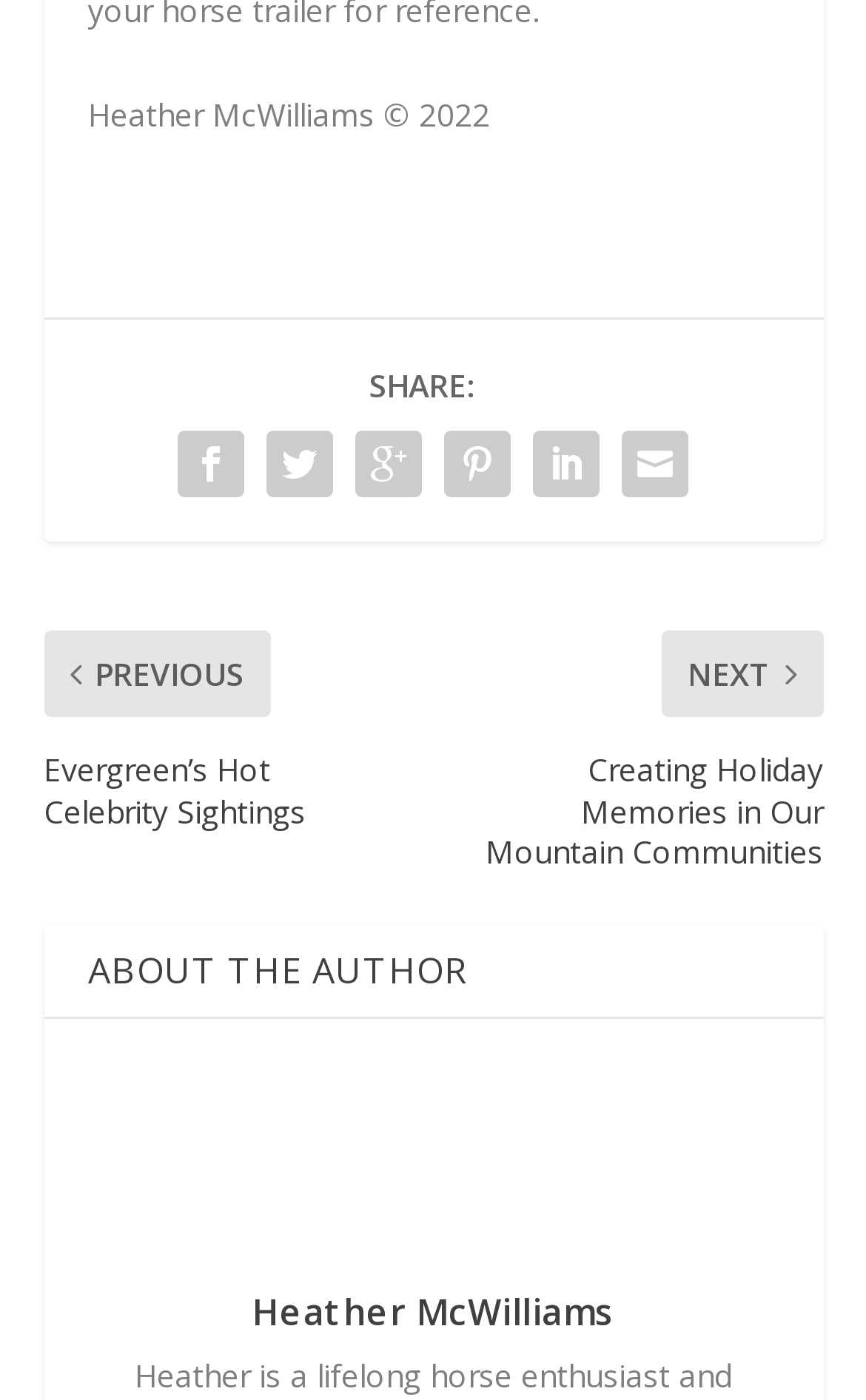What is the copyright year?
Refer to the image and provide a detailed answer to the question.

The copyright year is mentioned in the static text 'Heather McWilliams © 2022' with a bounding box coordinate of [0.101, 0.066, 0.565, 0.096].